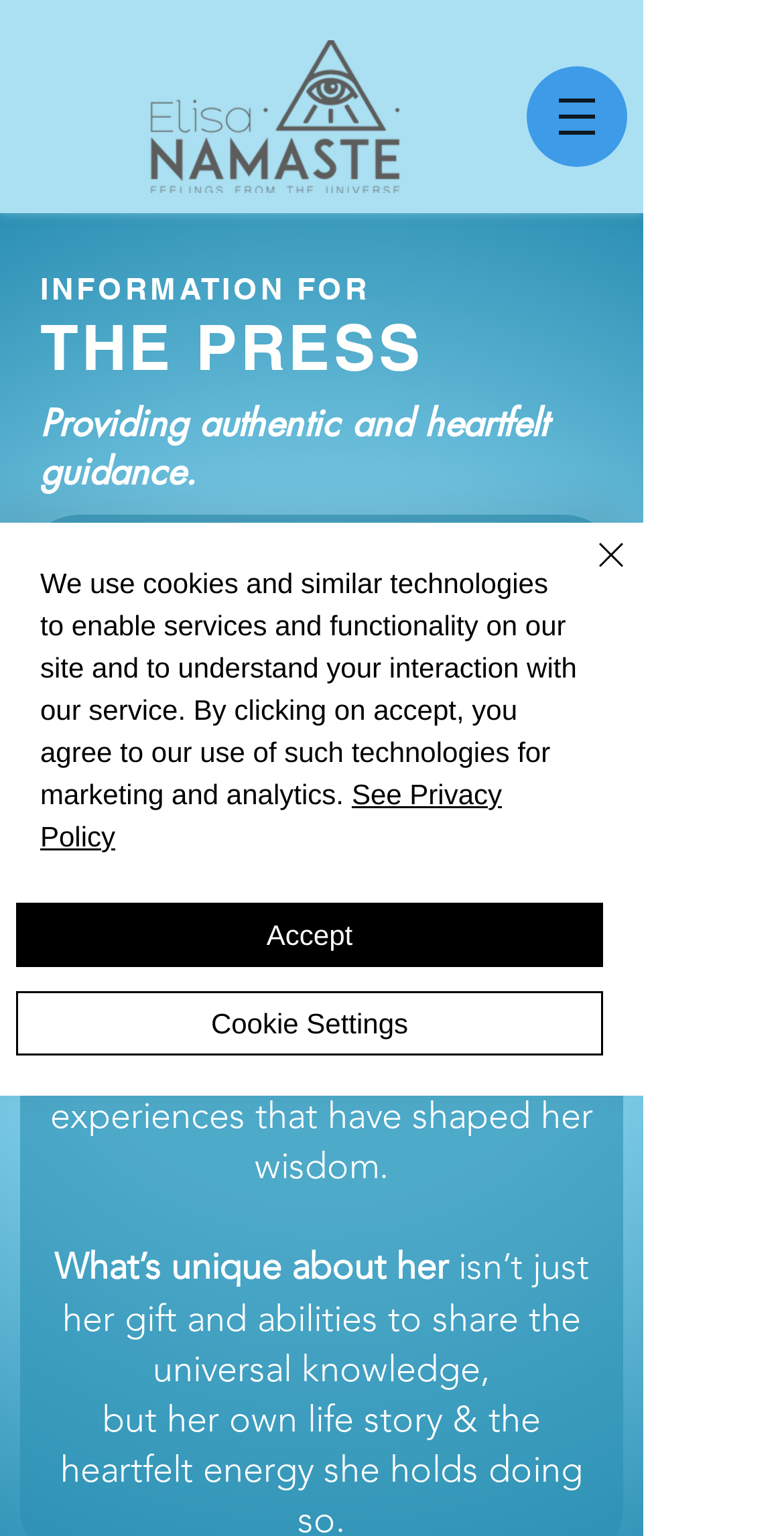Please provide a comprehensive answer to the question below using the information from the image: What is the purpose of the 'Quick actions' button?

The 'Quick actions' button is likely intended to allow users to quickly perform certain actions or tasks related to Elisa's services or guidance, although the specific actions are not specified on the webpage.